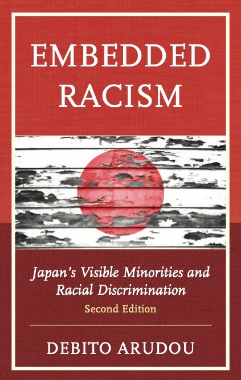Use a single word or phrase to answer the question: What is the focus of the book?

Japan's visible minorities and racial discrimination